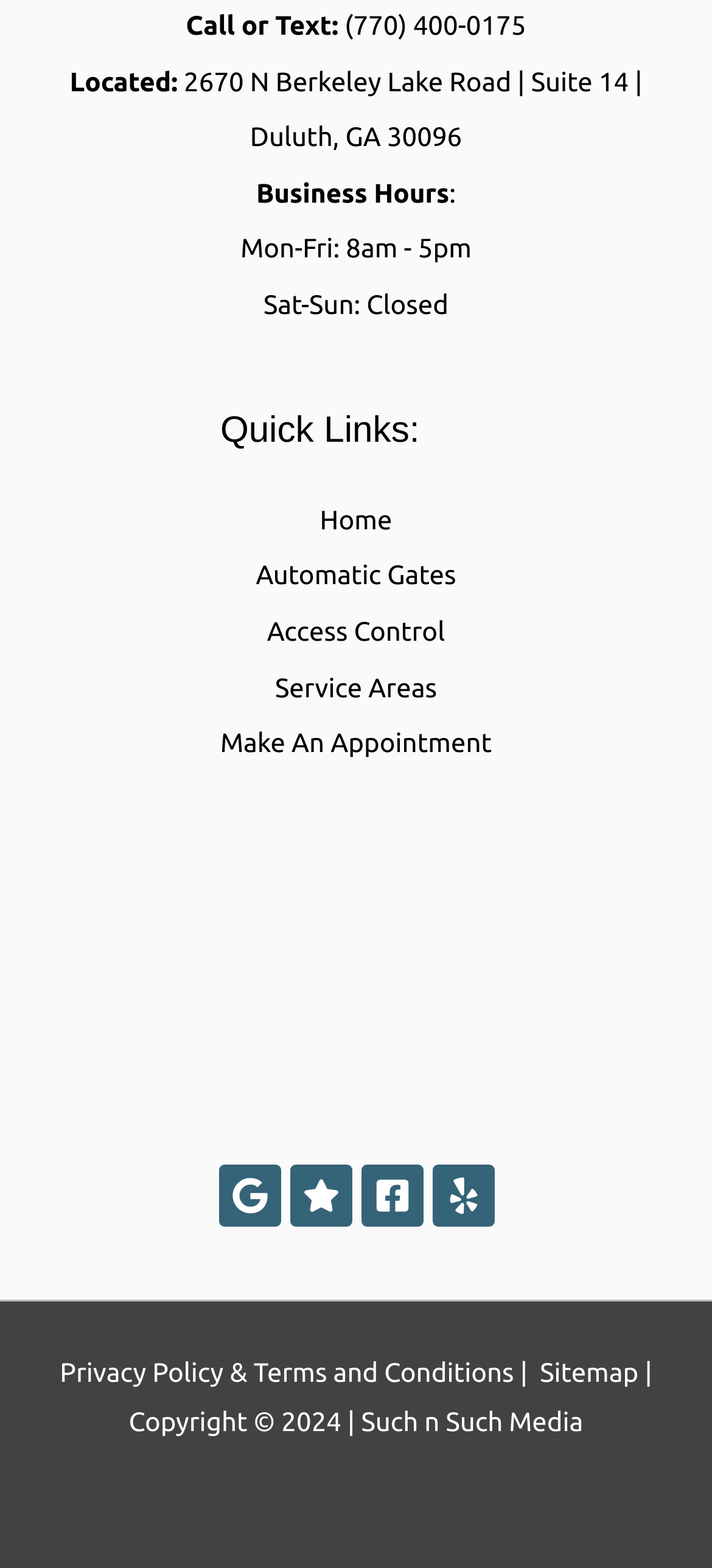Please pinpoint the bounding box coordinates for the region I should click to adhere to this instruction: "Call the phone number".

[0.484, 0.006, 0.739, 0.025]